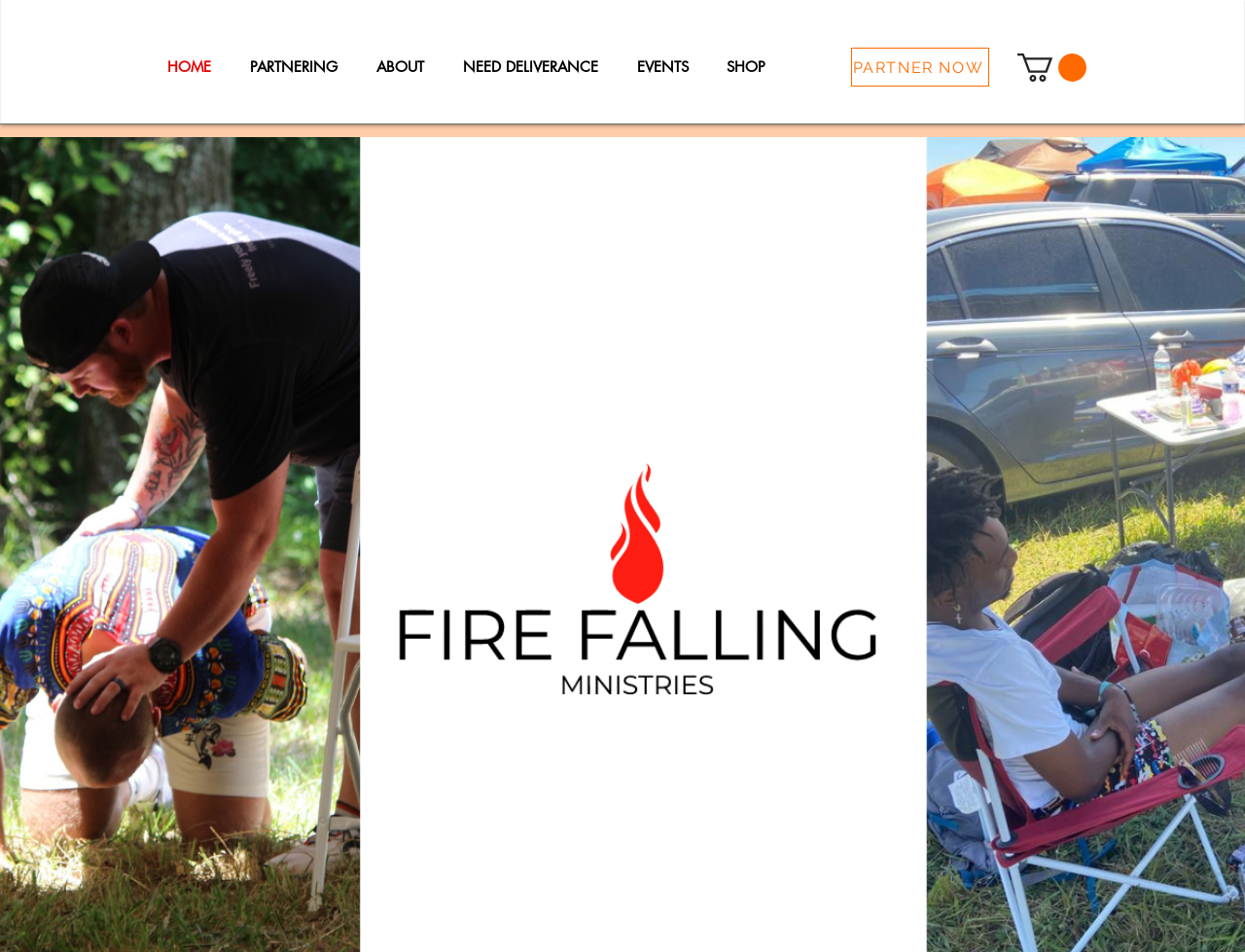What is the first navigation item?
Based on the image content, provide your answer in one word or a short phrase.

HOME